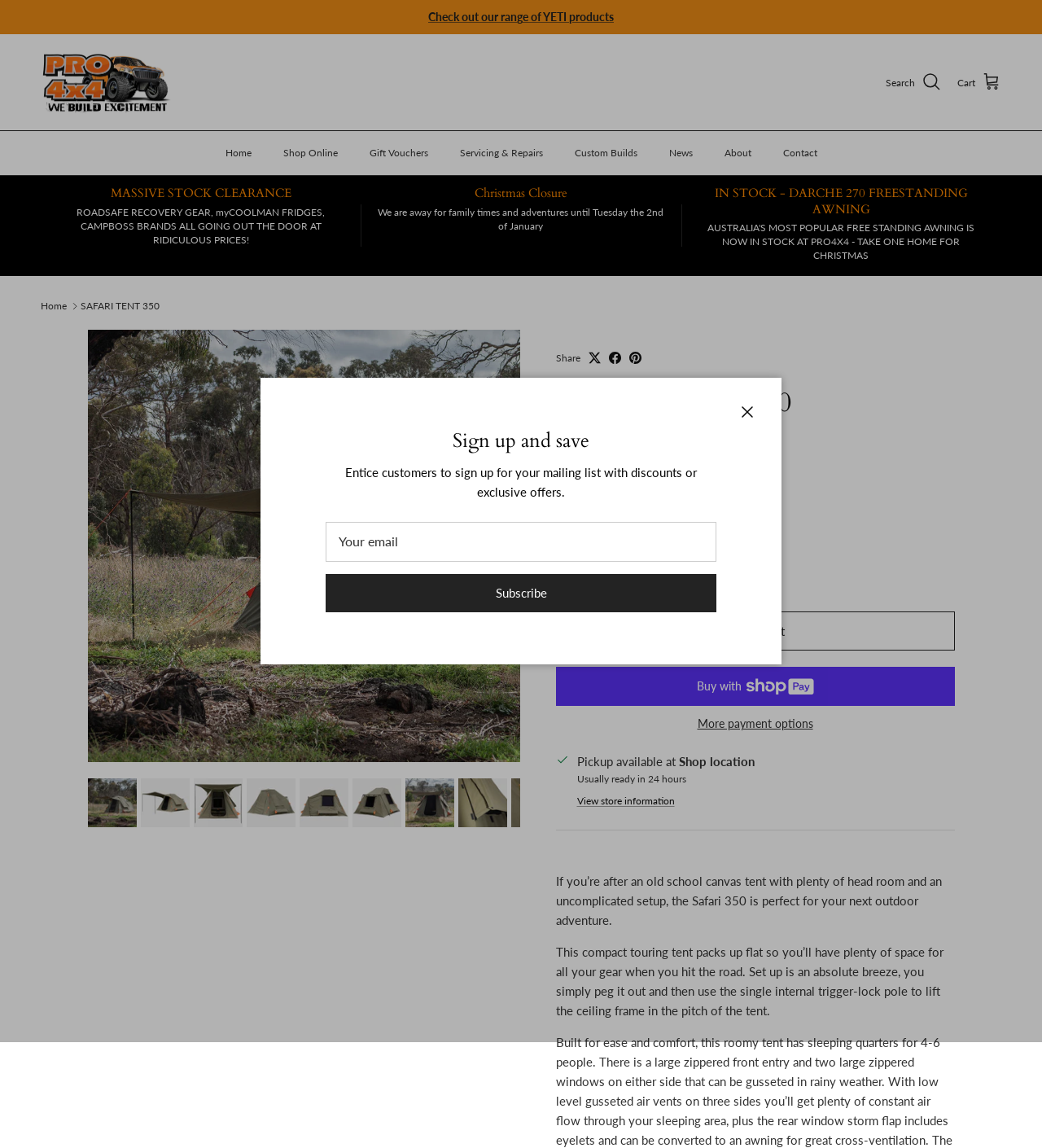Please provide a short answer using a single word or phrase for the question:
What is the brand of the tent?

DARCHE